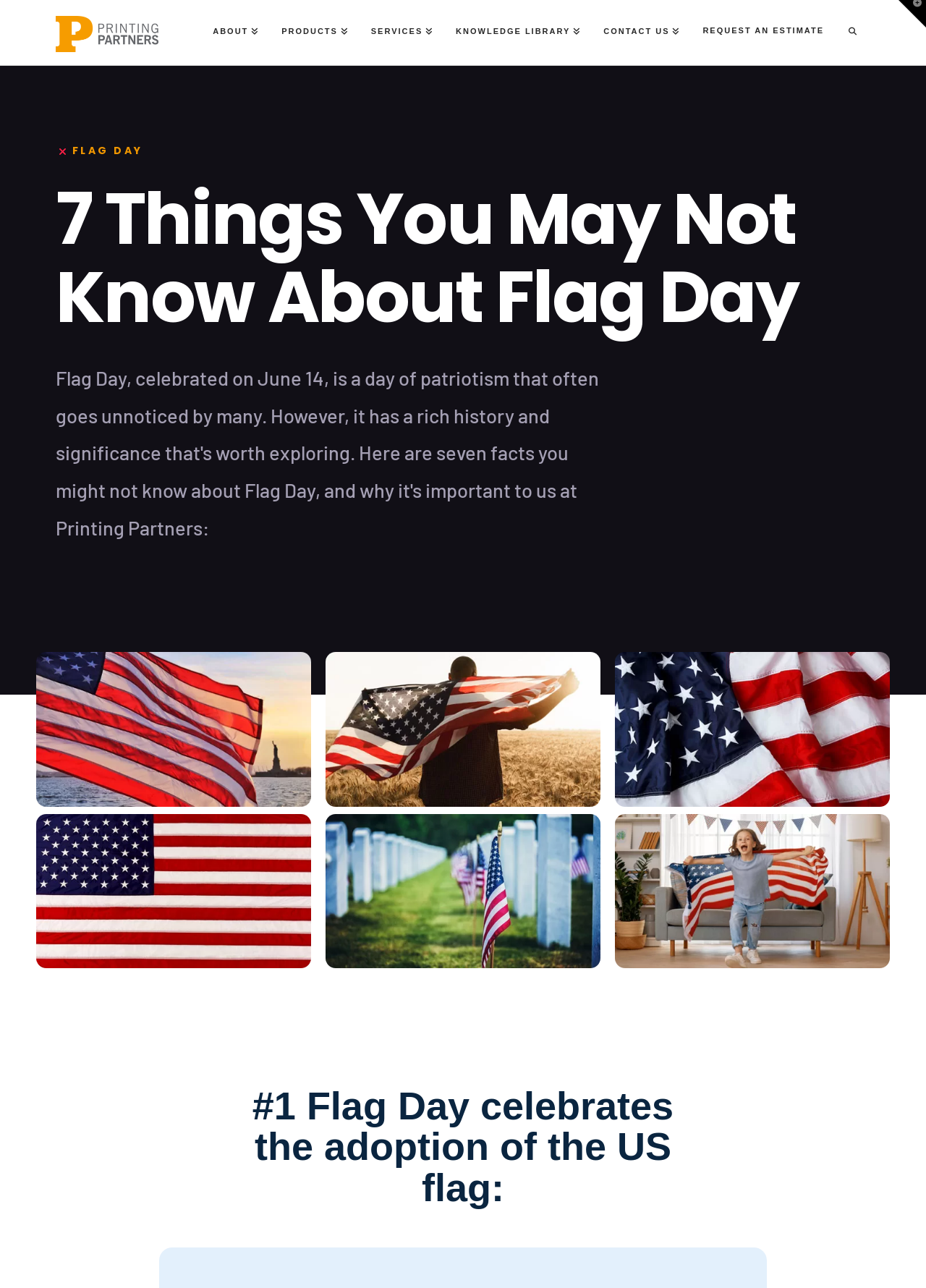Identify the bounding box coordinates of the section that should be clicked to achieve the task described: "Click the Next Item button".

None